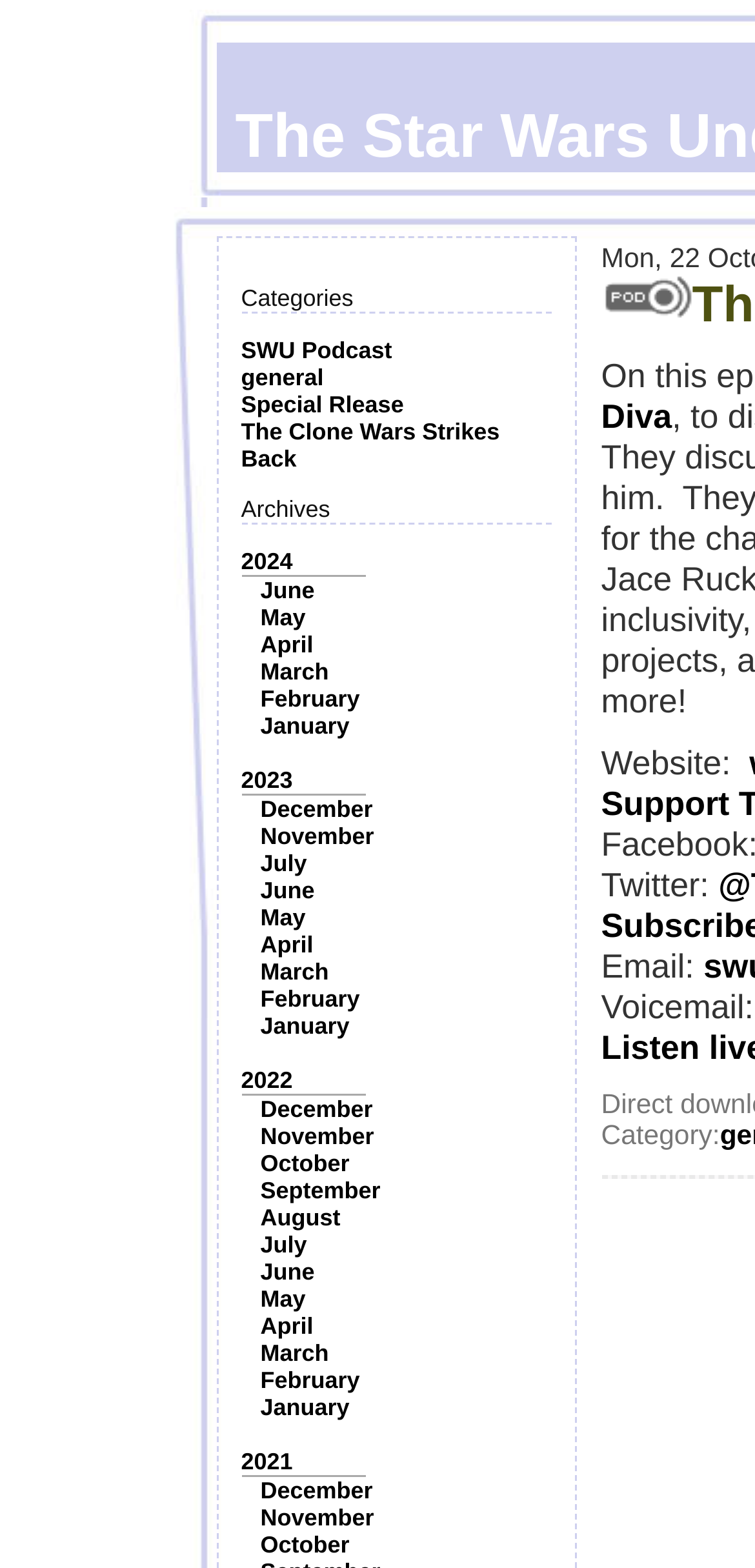Offer a comprehensive description of the webpage’s content and structure.

The webpage appears to be a podcast website, specifically for "The Star Wars Underworld Podcast : The Kazuda Kast". At the top, there is a section with links to different categories, including "SWU Podcast", "general", "Special Release", and "The Clone Wars Strikes Back". 

Below the categories section, there is an "Archives" section, which lists links to different years, including 2024, 2023, 2022, and 2021. Each year is further divided into links to individual months, such as June, May, April, and so on.

On the right side of the page, there is a section with social media links and contact information. This section includes an image, and below it, there are three lines of text: "Website:", "Twitter:", and "Email:". 

Further down on the right side, there is a "Category:" label, but it does not appear to be associated with any specific category.